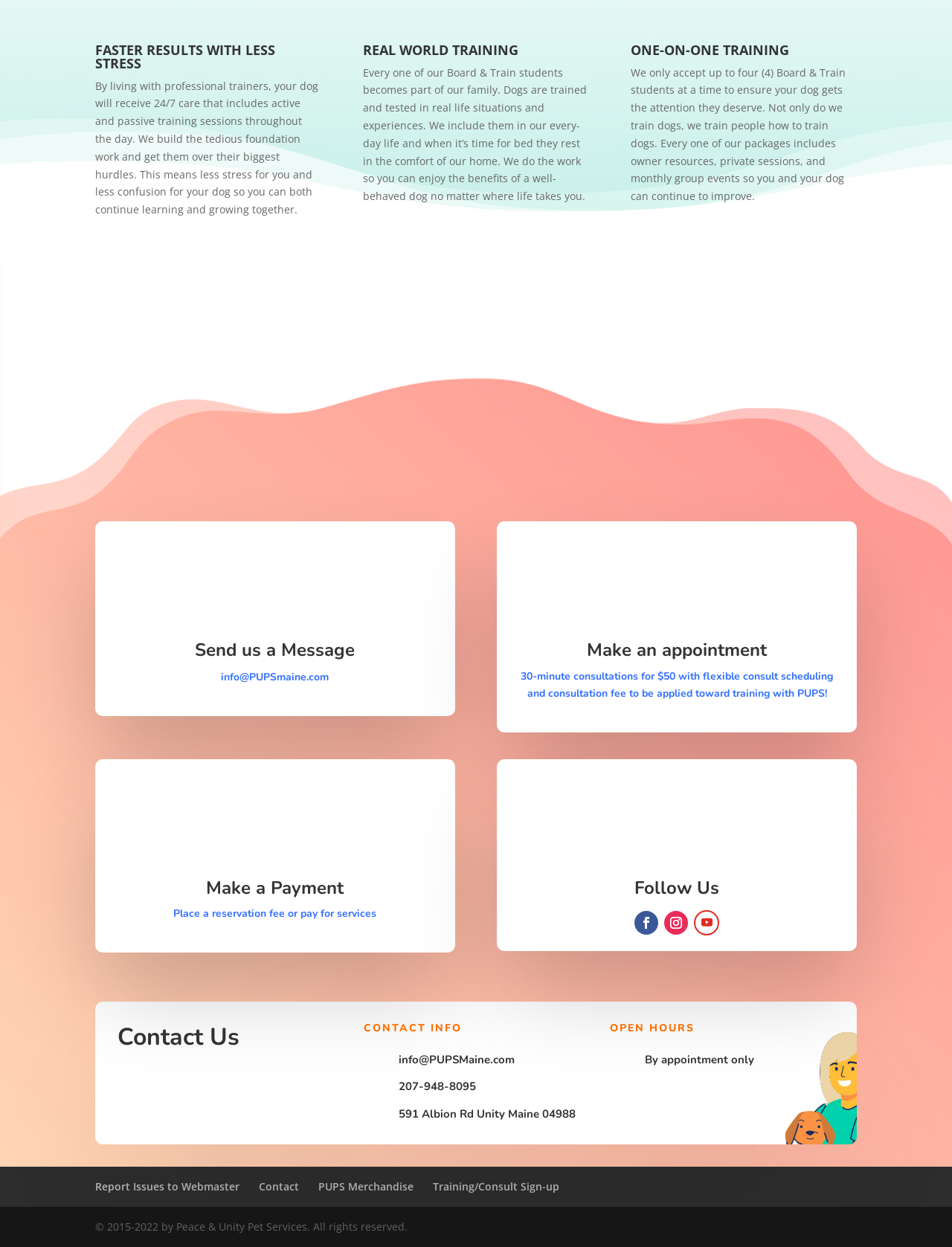Please identify the bounding box coordinates of the region to click in order to complete the given instruction: "Send us a Message". The coordinates should be four float numbers between 0 and 1, i.e., [left, top, right, bottom].

[0.205, 0.512, 0.373, 0.531]